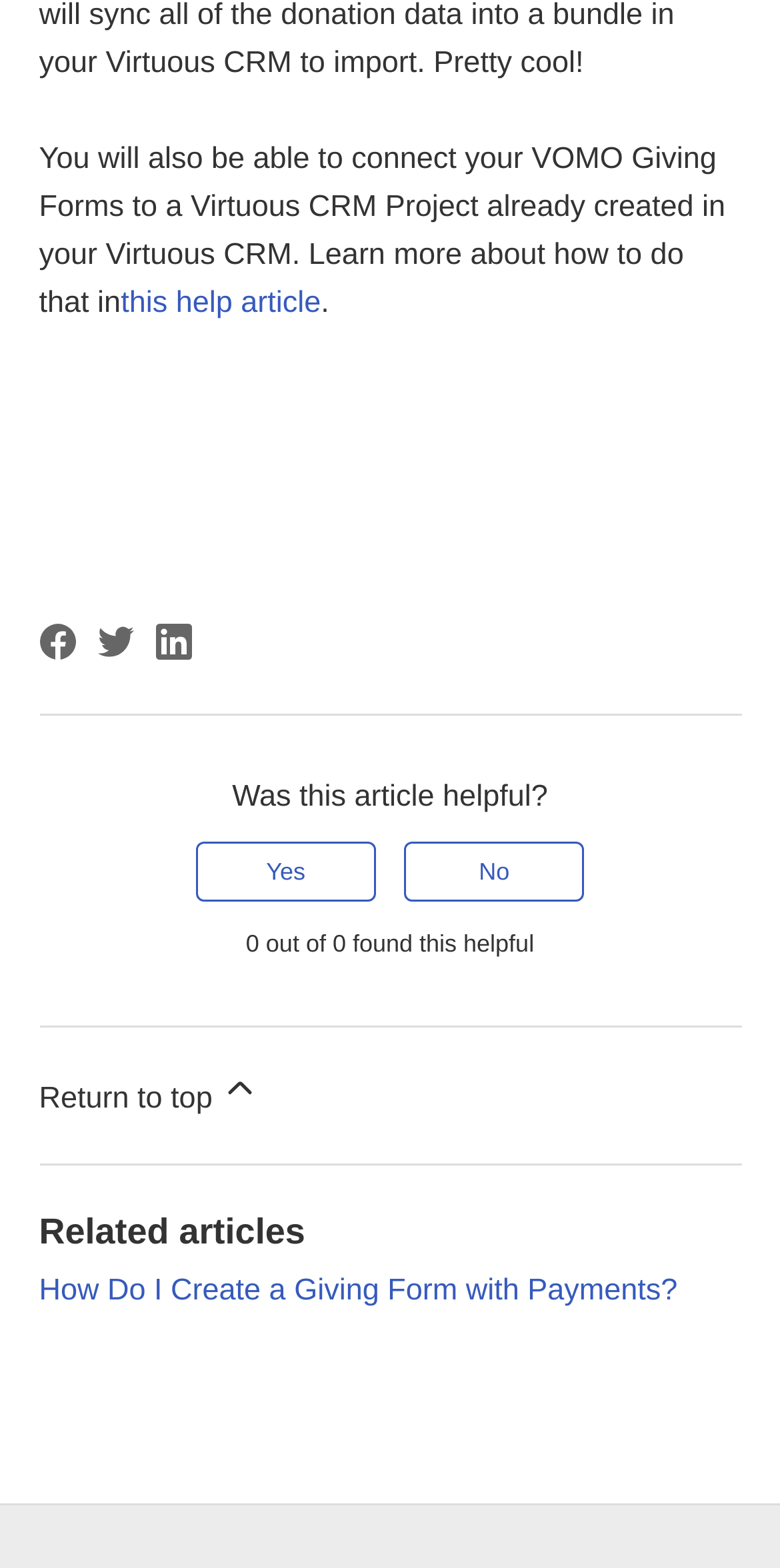How many social media platforms are available for sharing?
Provide a short answer using one word or a brief phrase based on the image.

3